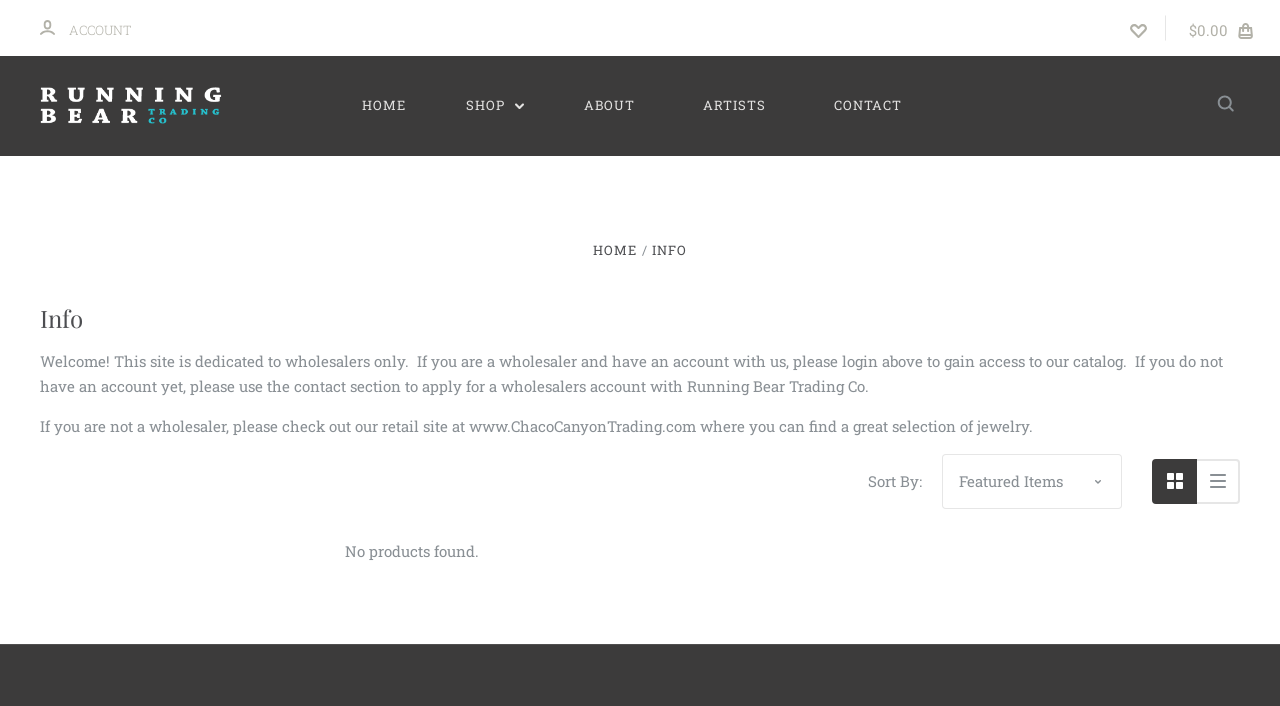Please give the bounding box coordinates of the area that should be clicked to fulfill the following instruction: "search for products". The coordinates should be in the format of four float numbers from 0 to 1, i.e., [left, top, right, bottom].

[0.946, 0.131, 0.969, 0.169]